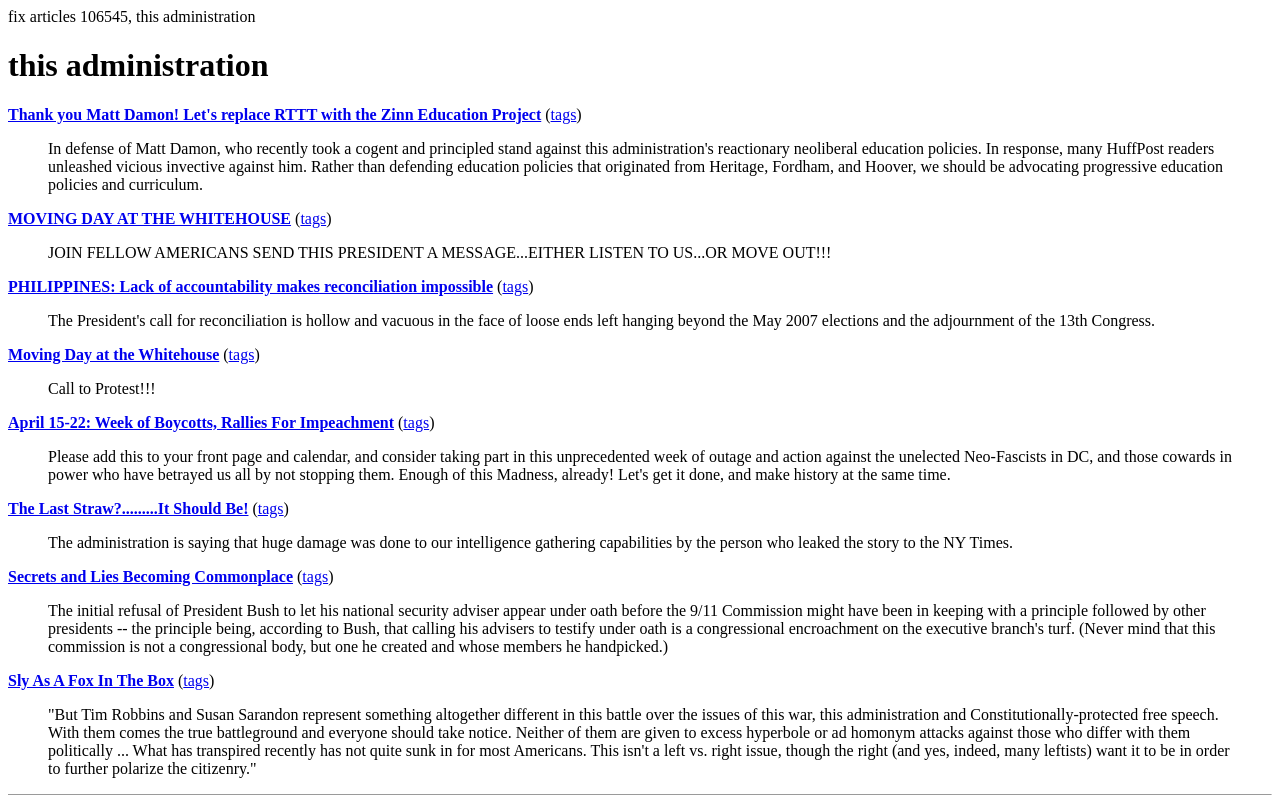Please locate the clickable area by providing the bounding box coordinates to follow this instruction: "Click on the link 'Moving Day at the Whitehouse'".

[0.006, 0.435, 0.171, 0.456]